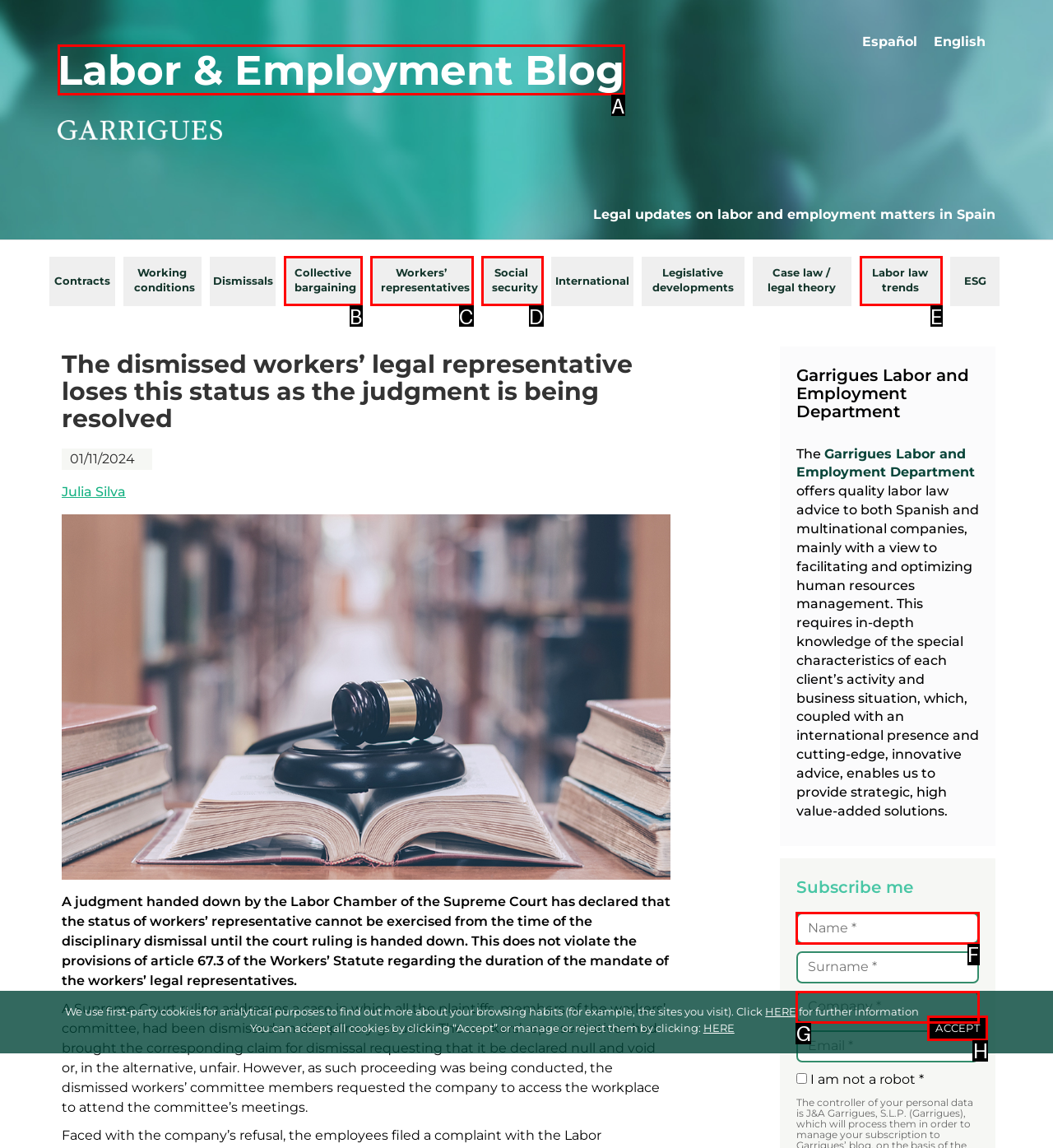Determine which option should be clicked to carry out this task: Click Labor & Employment Blog
State the letter of the correct choice from the provided options.

A